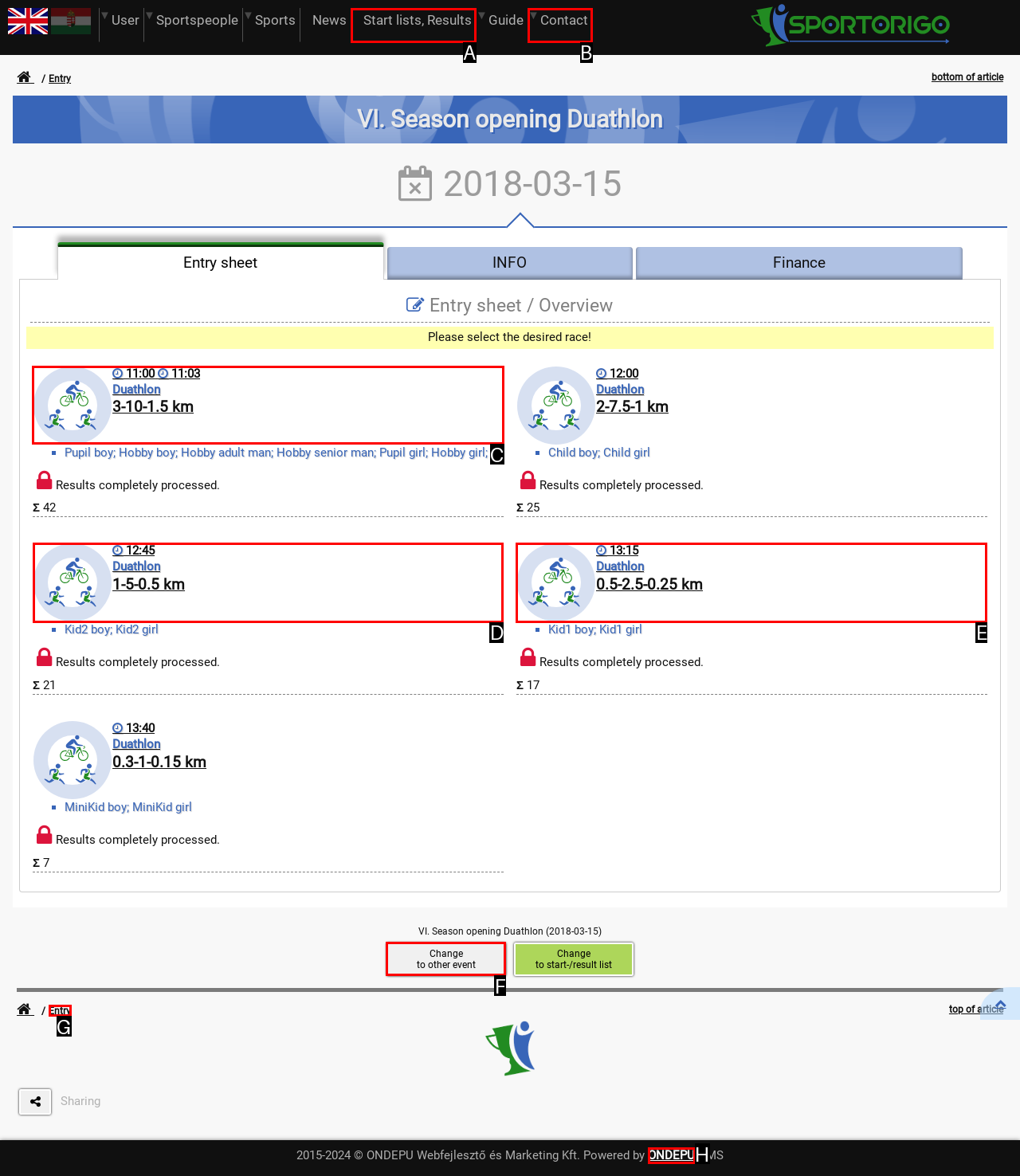Tell me which option I should click to complete the following task: Enter the 3-10-1.5 km Duathlon race Answer with the option's letter from the given choices directly.

C